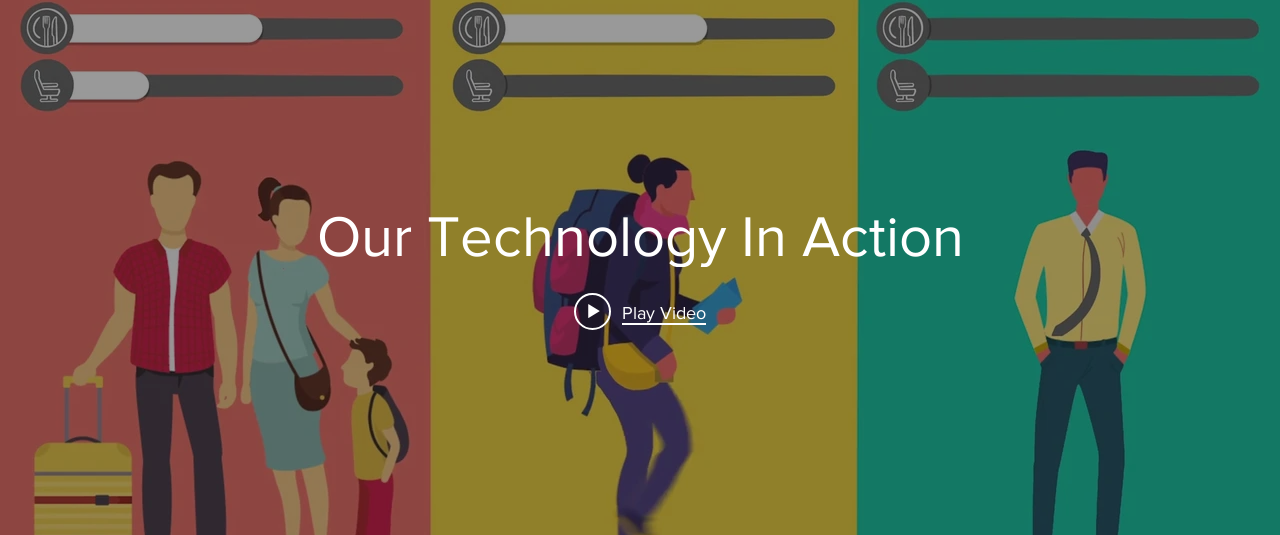Answer the question in one word or a short phrase:
What type of elements are present in the background?

Colorful panels